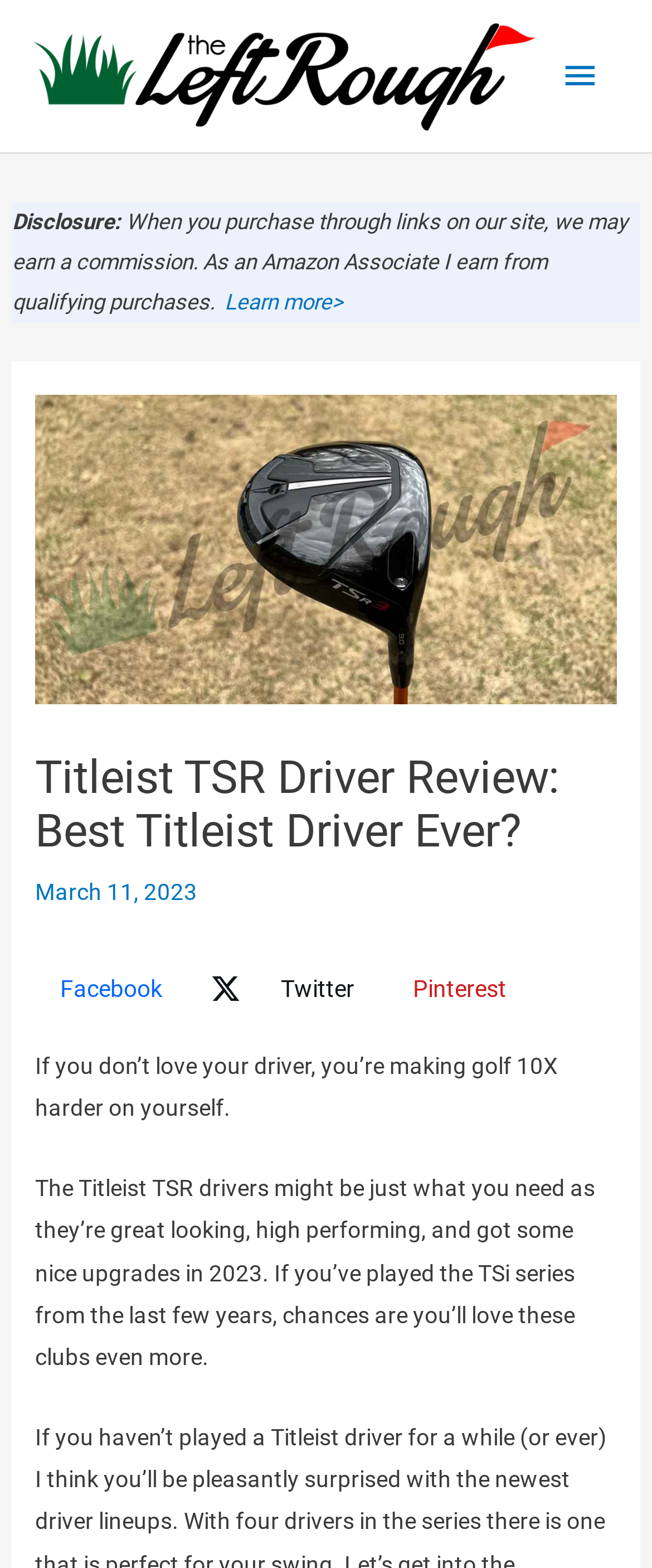What is the date of the Titleist TSR Driver Review?
Look at the screenshot and provide an in-depth answer.

I found the date of the review by looking at the text element that says 'March 11, 2023' which is located below the heading 'Titleist TSR Driver Review: Best Titleist Driver Ever?'.